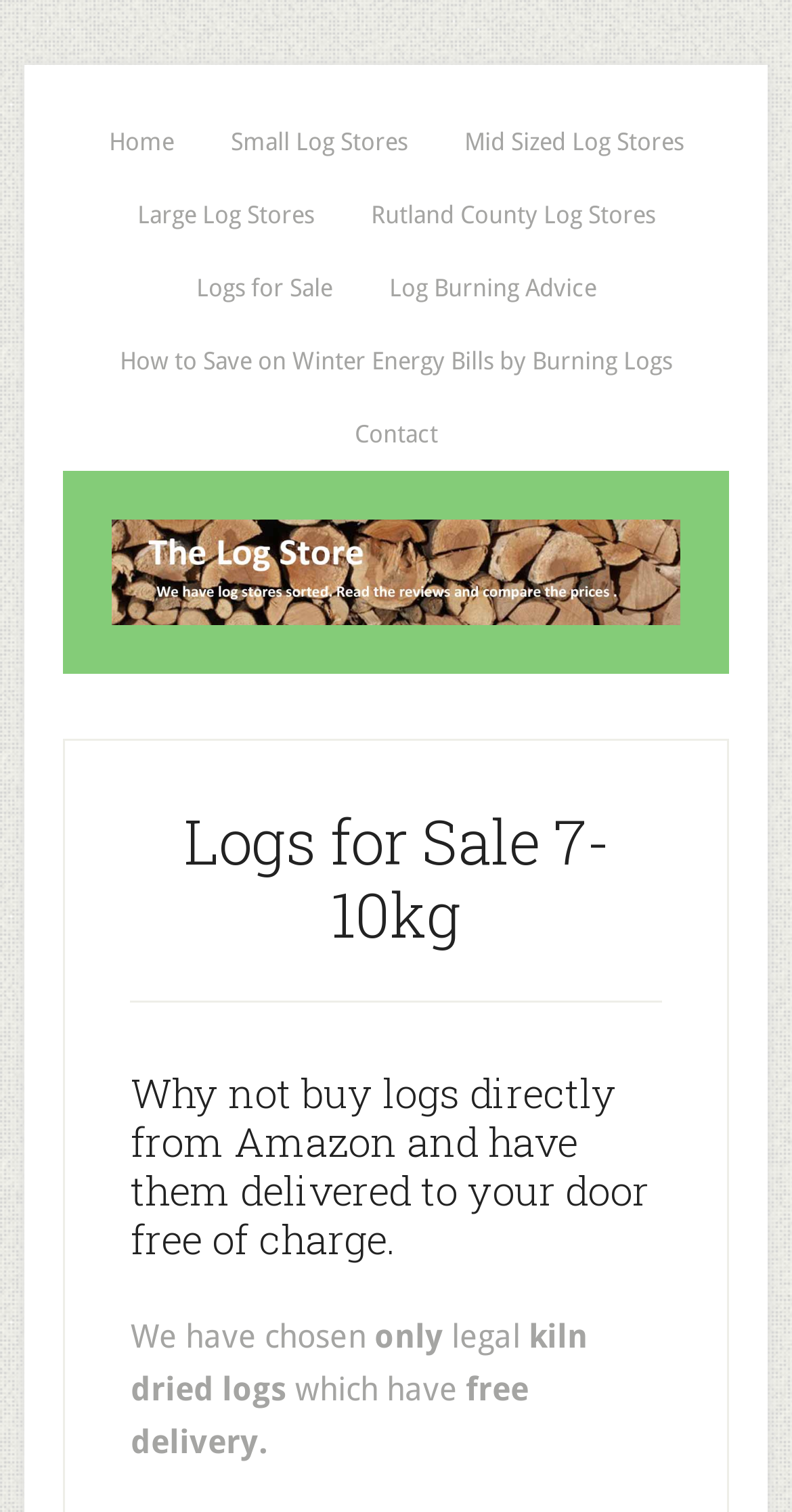Predict the bounding box coordinates for the UI element described as: "Large Log Stores". The coordinates should be four float numbers between 0 and 1, presented as [left, top, right, bottom].

[0.142, 0.118, 0.427, 0.166]